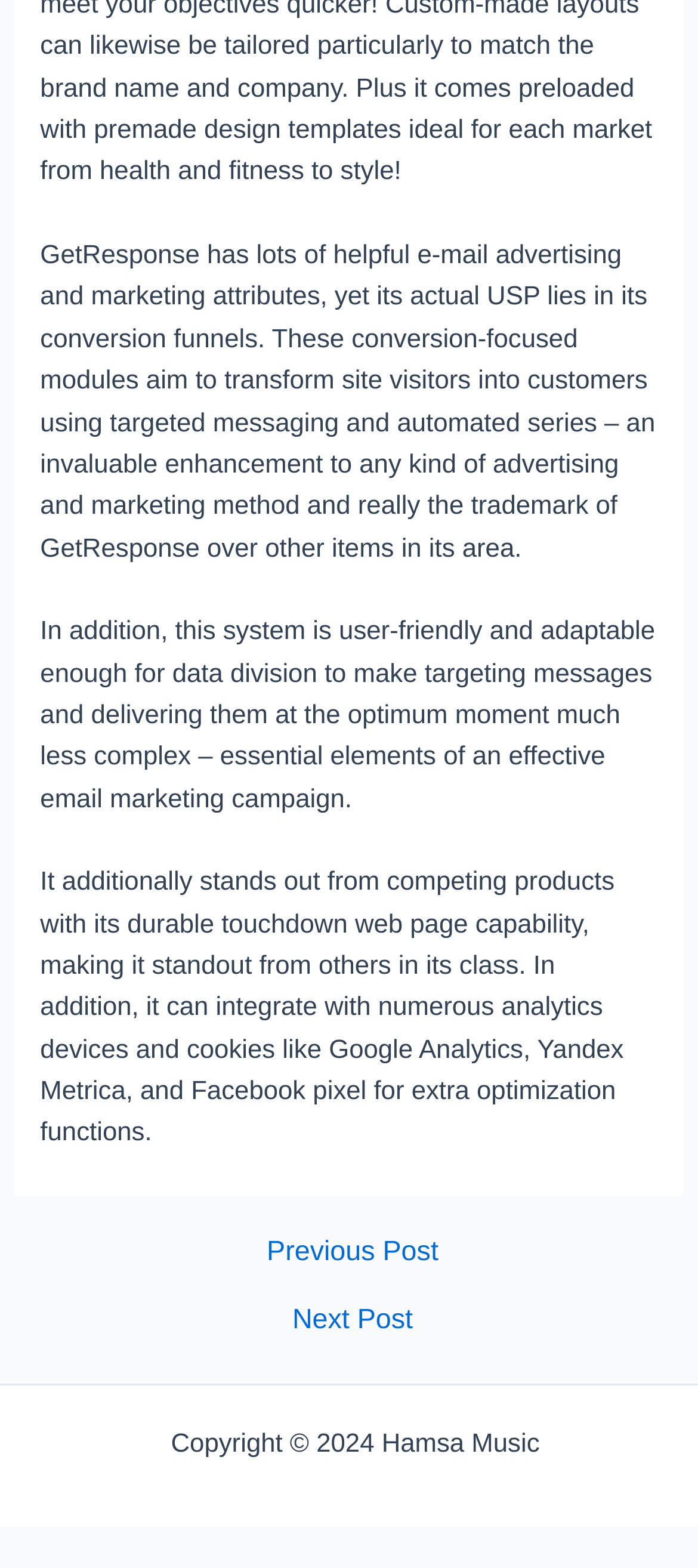How many navigation links are there?
Based on the screenshot, respond with a single word or phrase.

2